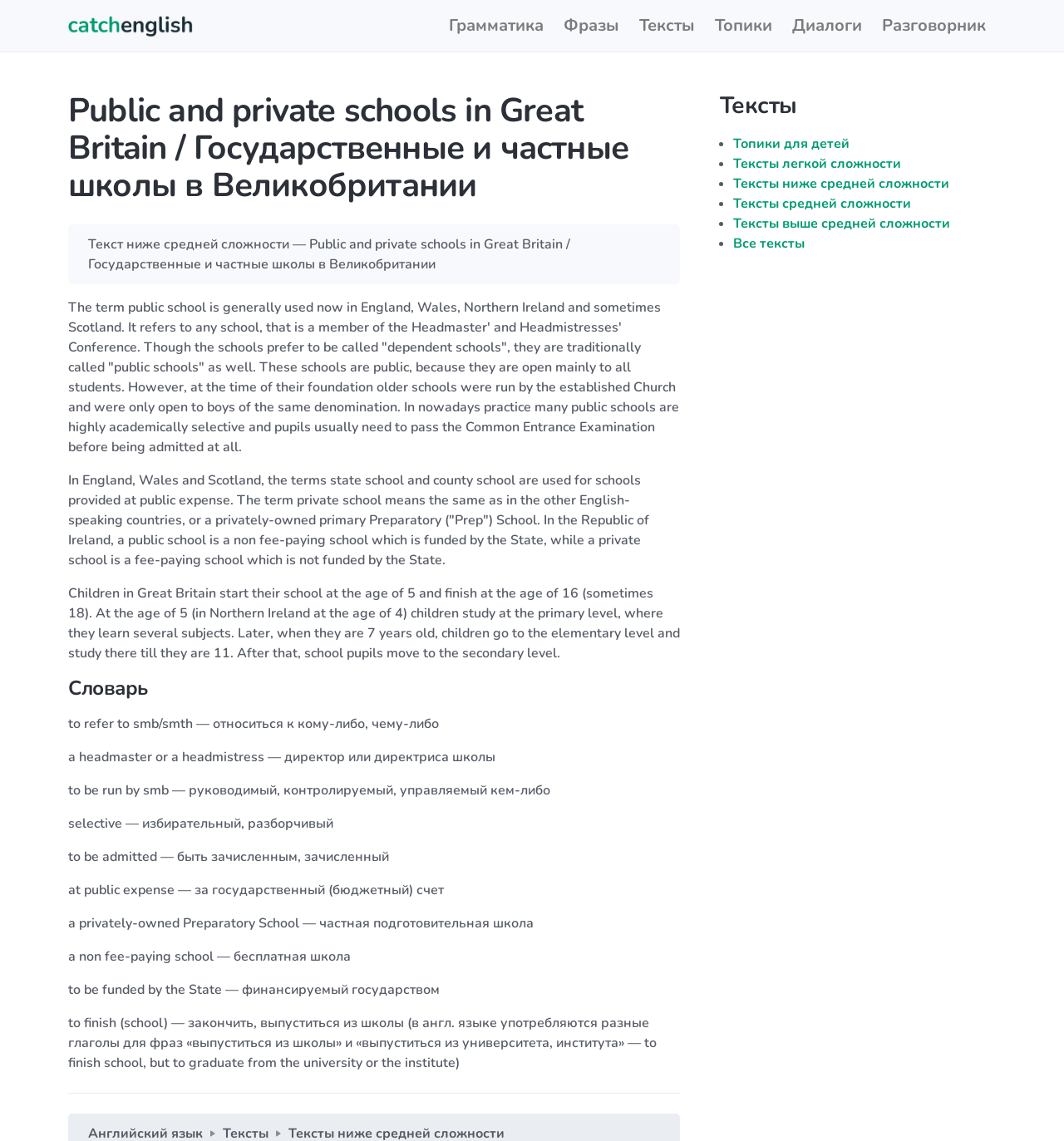Offer a thorough description of the webpage.

This webpage is about public and private schools in Great Britain. At the top, there is a link to "Изучение английского языка" (Learning English) accompanied by an image. Below it, there are several links to different grammar and language-related topics, such as "Грамматика" (Grammar), "Фразы" (Phrases), "Тексты" (Texts), "Топики" (Topics), "Диалоги" (Dialogues), and "Разговорник" (Conversation Guide).

The main content of the webpage is an article about public and private schools in Great Britain. The article is divided into several sections, each with a heading. The first section explains the term "public school" in England, Wales, Northern Ireland, and Scotland, and how it differs from "private school". The text also discusses the history of public schools and how they are academically selective.

The next section explains the education system in Great Britain, where children start school at the age of 5 and finish at 16 (or sometimes 18). The section describes the different levels of education, including primary, elementary, and secondary levels.

Below the article, there is a section with a heading "Словарь" (Dictionary), which lists several vocabulary words related to education, such as "to refer to", "a headmaster or a headmistress", "to be run by", "selective", and "to be admitted".

Further down, there is a section with a heading "Тексты" (Texts), which contains a list of links to different types of texts, including texts for children, easy texts, texts below average difficulty, texts of average difficulty, texts above average difficulty, and all texts.

Overall, the webpage provides information about the education system in Great Britain, as well as language-related resources and vocabulary.